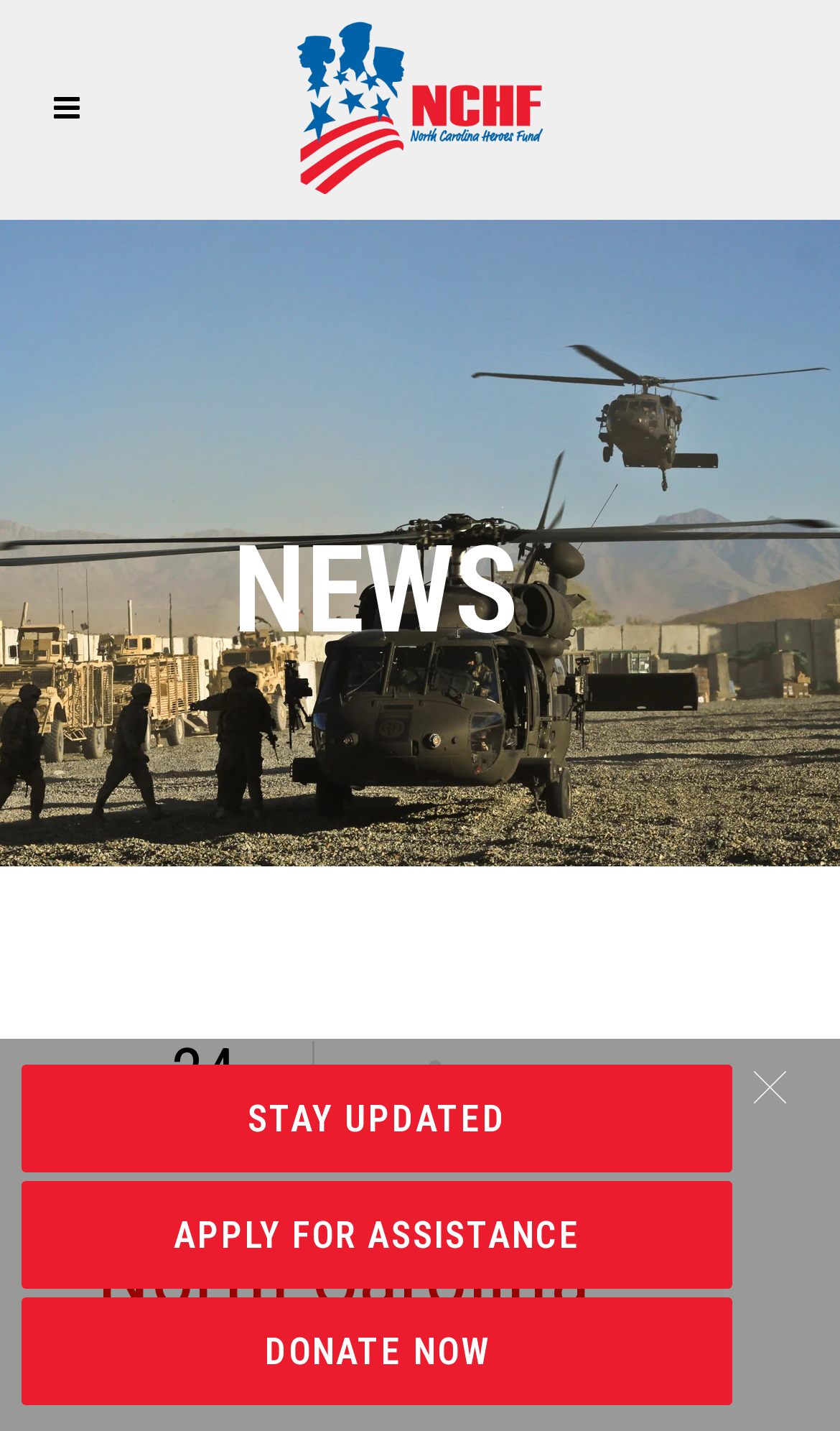Use a single word or phrase to answer the question: What is the date of the Heroes’ Luncheon?

October 31st